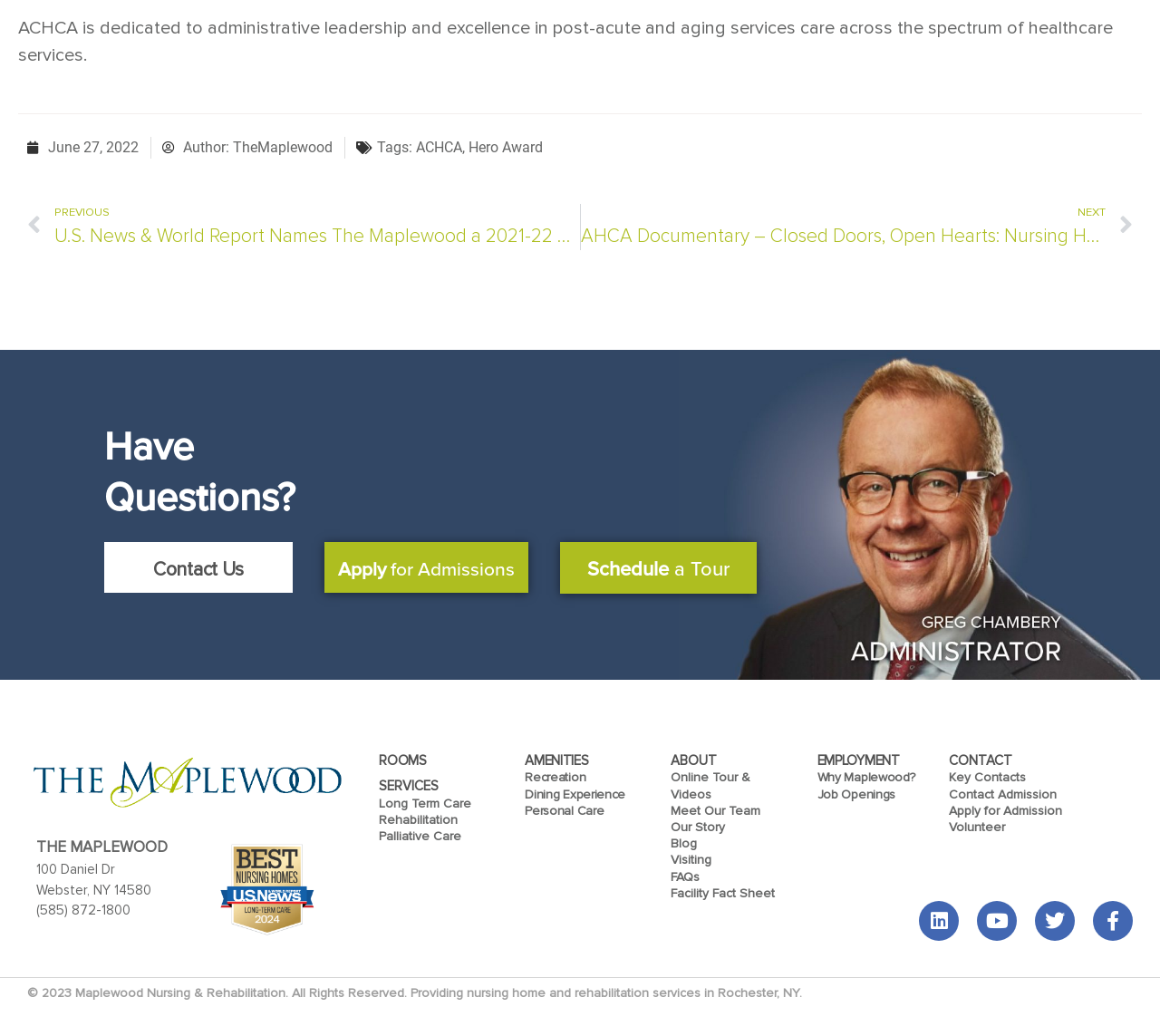Please find the bounding box coordinates of the clickable region needed to complete the following instruction: "Read about 'Our Story'". The bounding box coordinates must consist of four float numbers between 0 and 1, i.e., [left, top, right, bottom].

[0.579, 0.791, 0.676, 0.807]